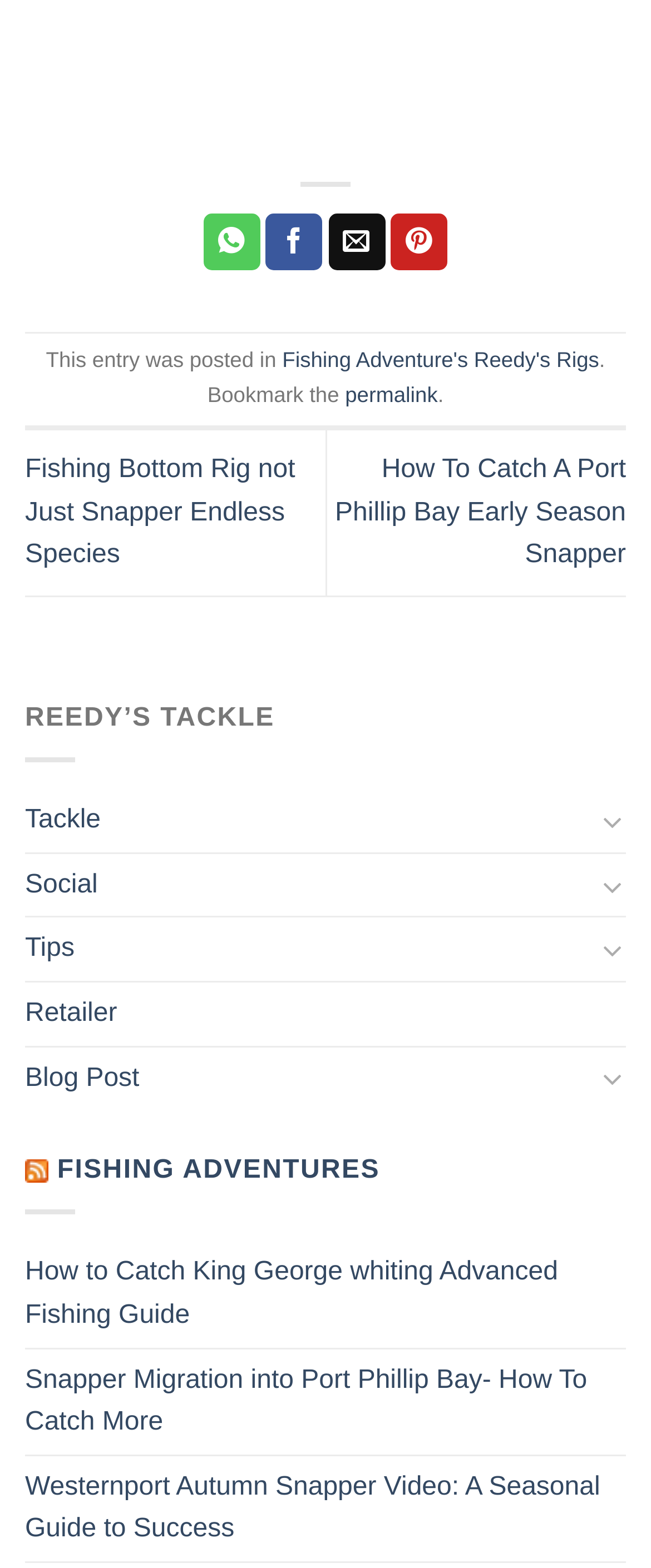Provide a one-word or brief phrase answer to the question:
What is the title of the second article?

How To Catch A Port Phillip Bay Early Season Snapper